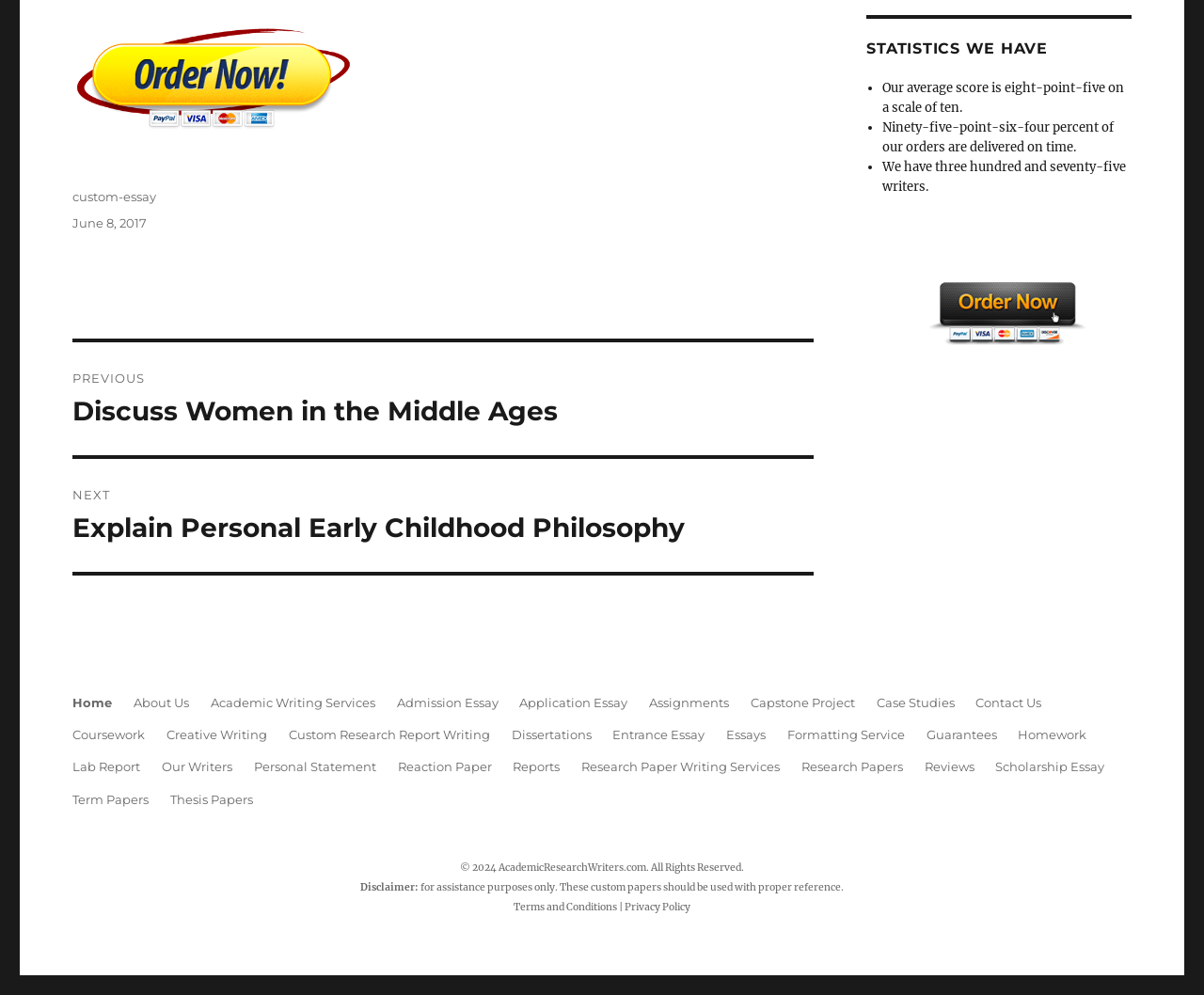Provide a one-word or one-phrase answer to the question:
What is the navigation section at the bottom of the webpage?

Footer Primary Menu